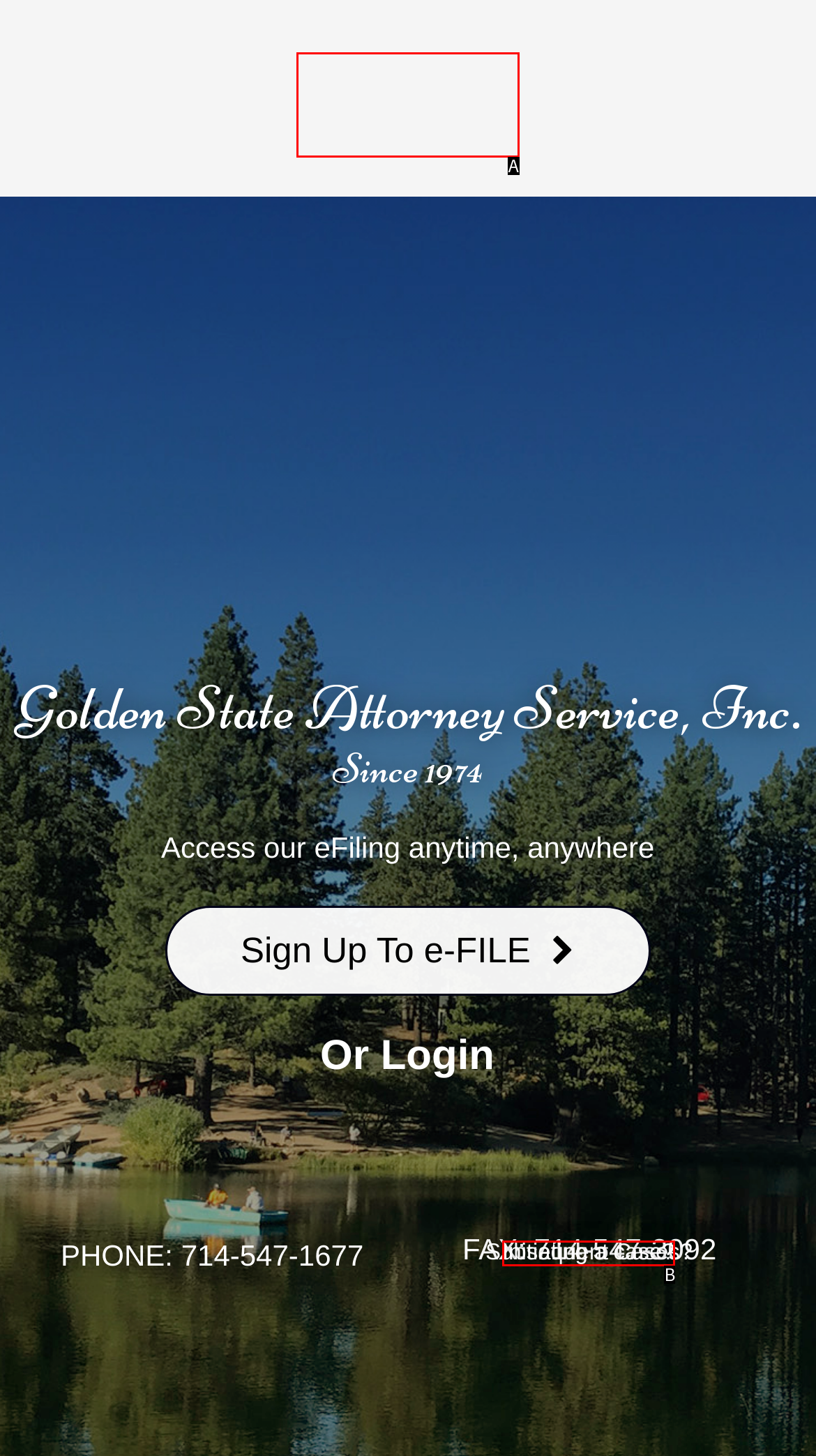Based on the element description: 856-596-5304, choose the best matching option. Provide the letter of the option directly.

None